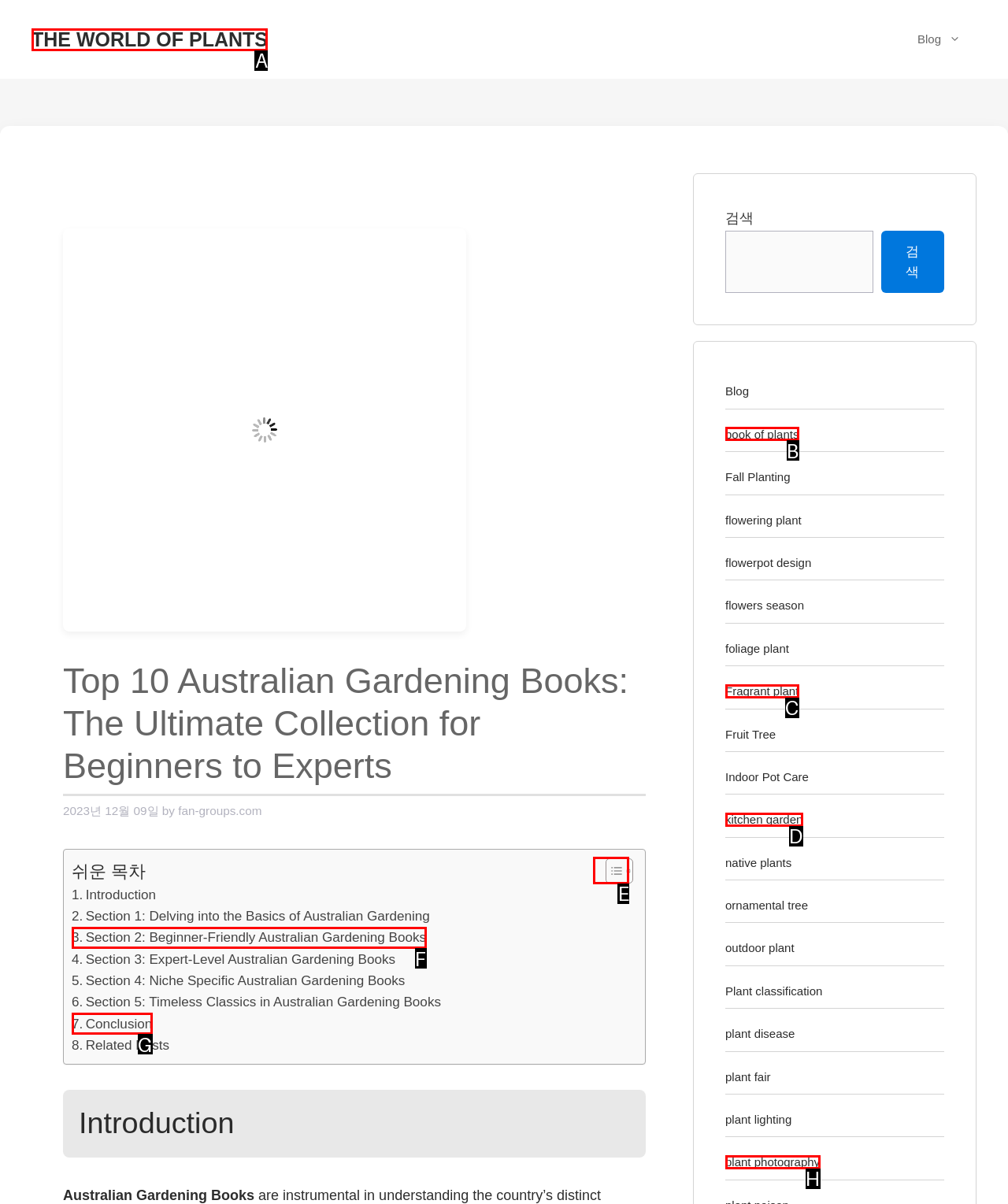Choose the letter of the UI element necessary for this task: Toggle the table of content
Answer with the correct letter.

E